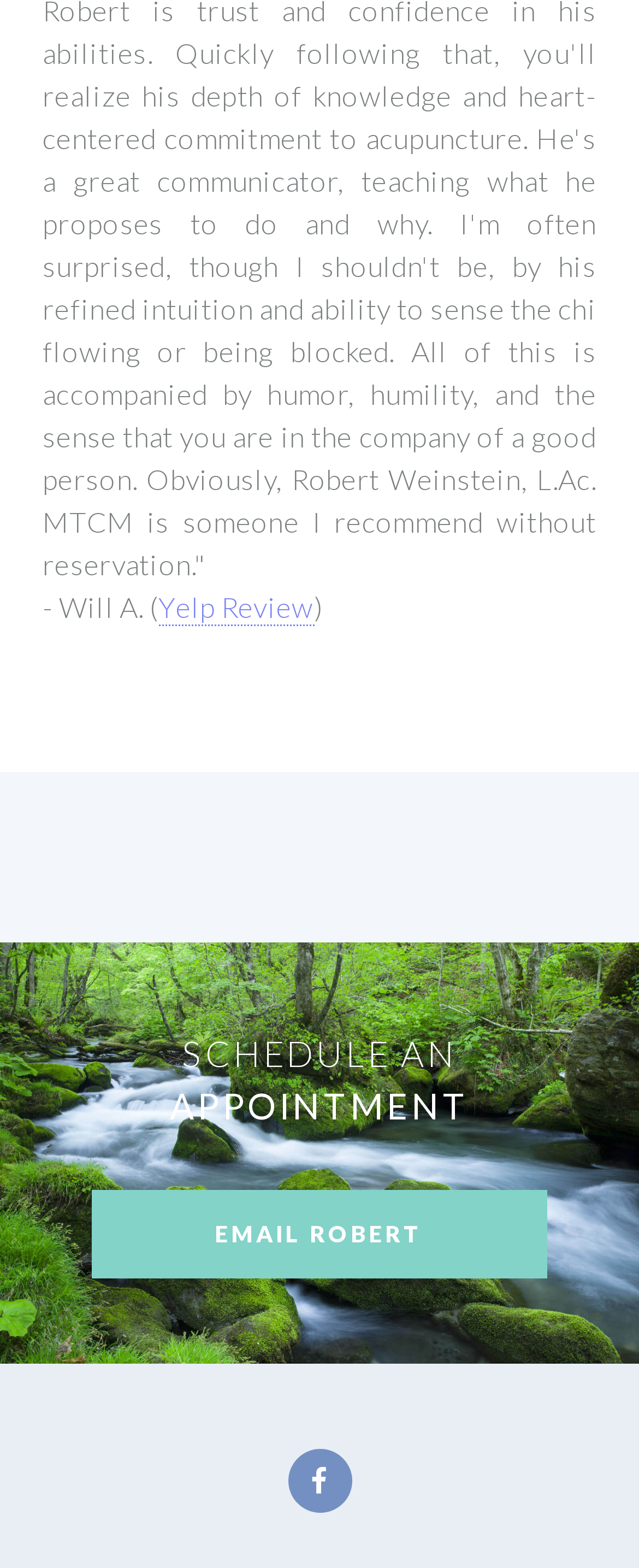How many links are there in the footer?
Carefully examine the image and provide a detailed answer to the question.

The footer element contains two link elements, one with the text 'EMAIL ROBERT' and another with an icon represented by the Unicode character '', which suggests that there are two links in the footer.